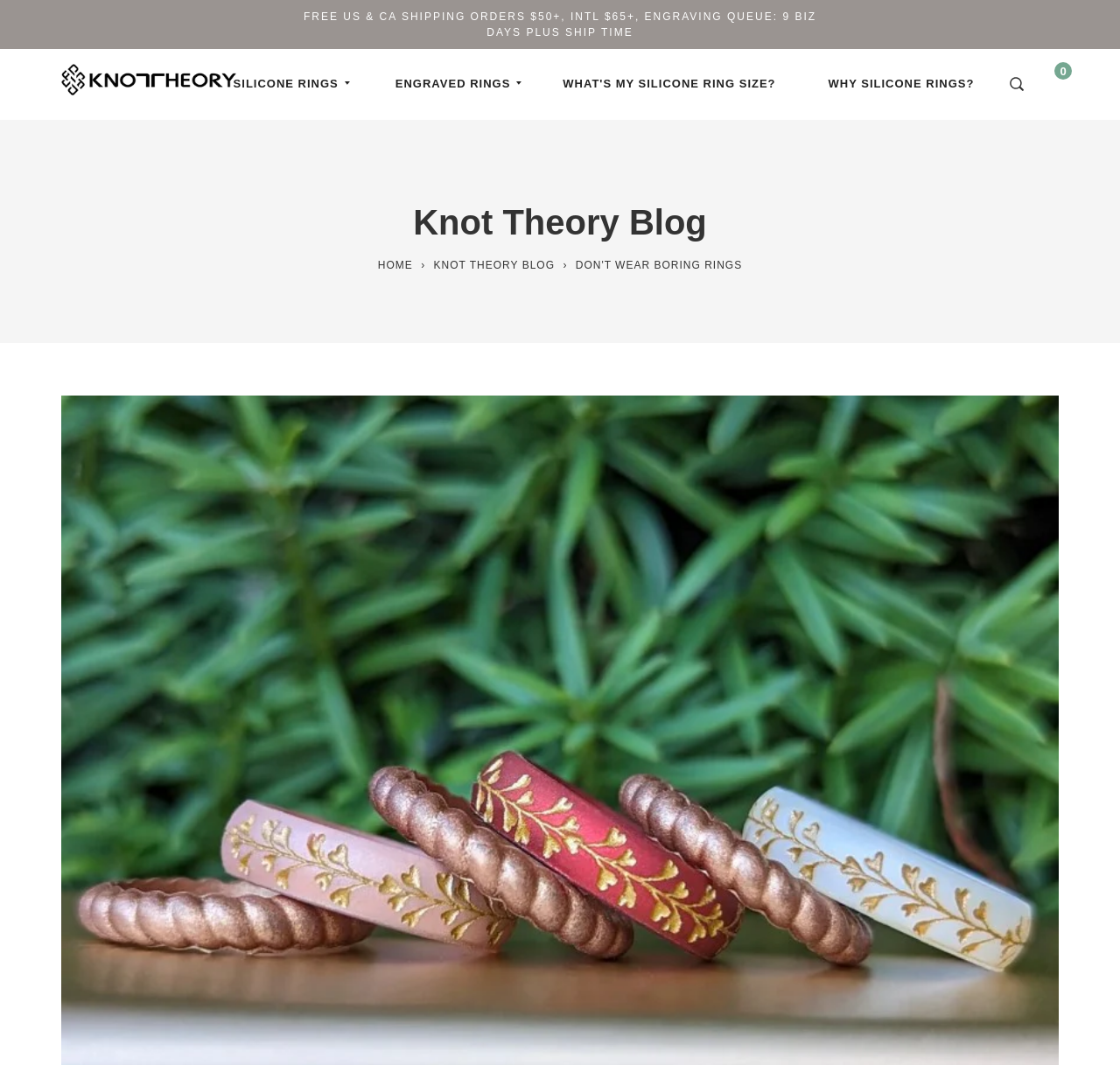Generate a comprehensive description of the webpage content.

The webpage is a jewelry e-commerce site, specifically showcasing the Royal Gardens Collection. At the top-left corner, there is a small, non-descriptive text element. Below it, a prominent announcement banner stretches across the page, informing visitors about free shipping policies and engraving queue times.

To the right of the announcement banner, the Knot Theory logo is displayed, accompanied by a navigation menu with links to various sections, including Silicone Rings, Engraved Rings, and a ring size guide. The menu items are positioned horizontally, with the logo at the far left and the links spaced evenly apart.

Below the navigation menu, a prominent header section spans the width of the page, featuring a heading that reads "Knot Theory Blog" and a breadcrumbs navigation section. The breadcrumbs section contains links to the Home page and the Knot Theory Blog.

The overall layout is organized, with clear headings and concise text, making it easy to navigate and find relevant information.